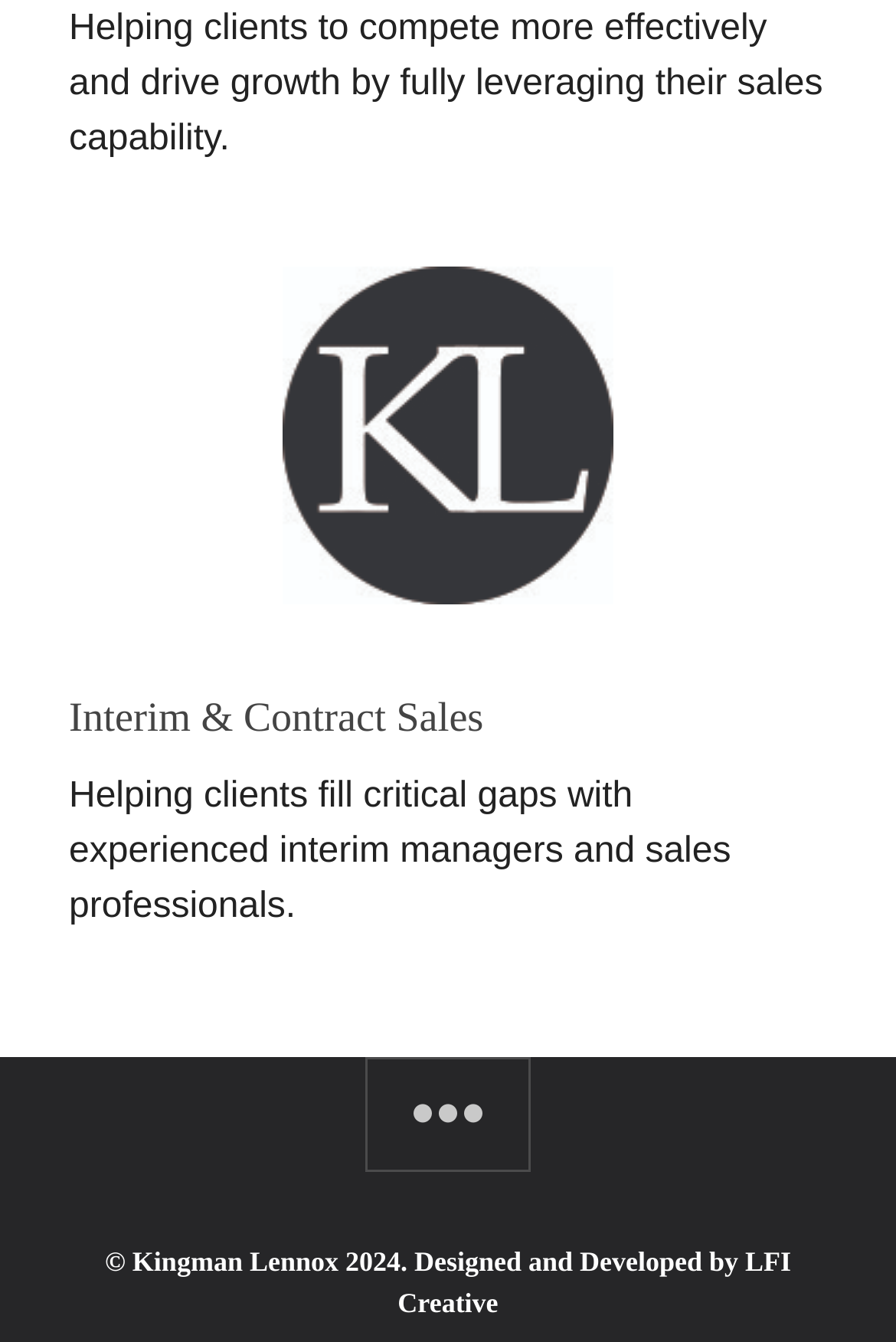Using the description: "LFI Creative", identify the bounding box of the corresponding UI element in the screenshot.

[0.444, 0.927, 0.883, 0.982]